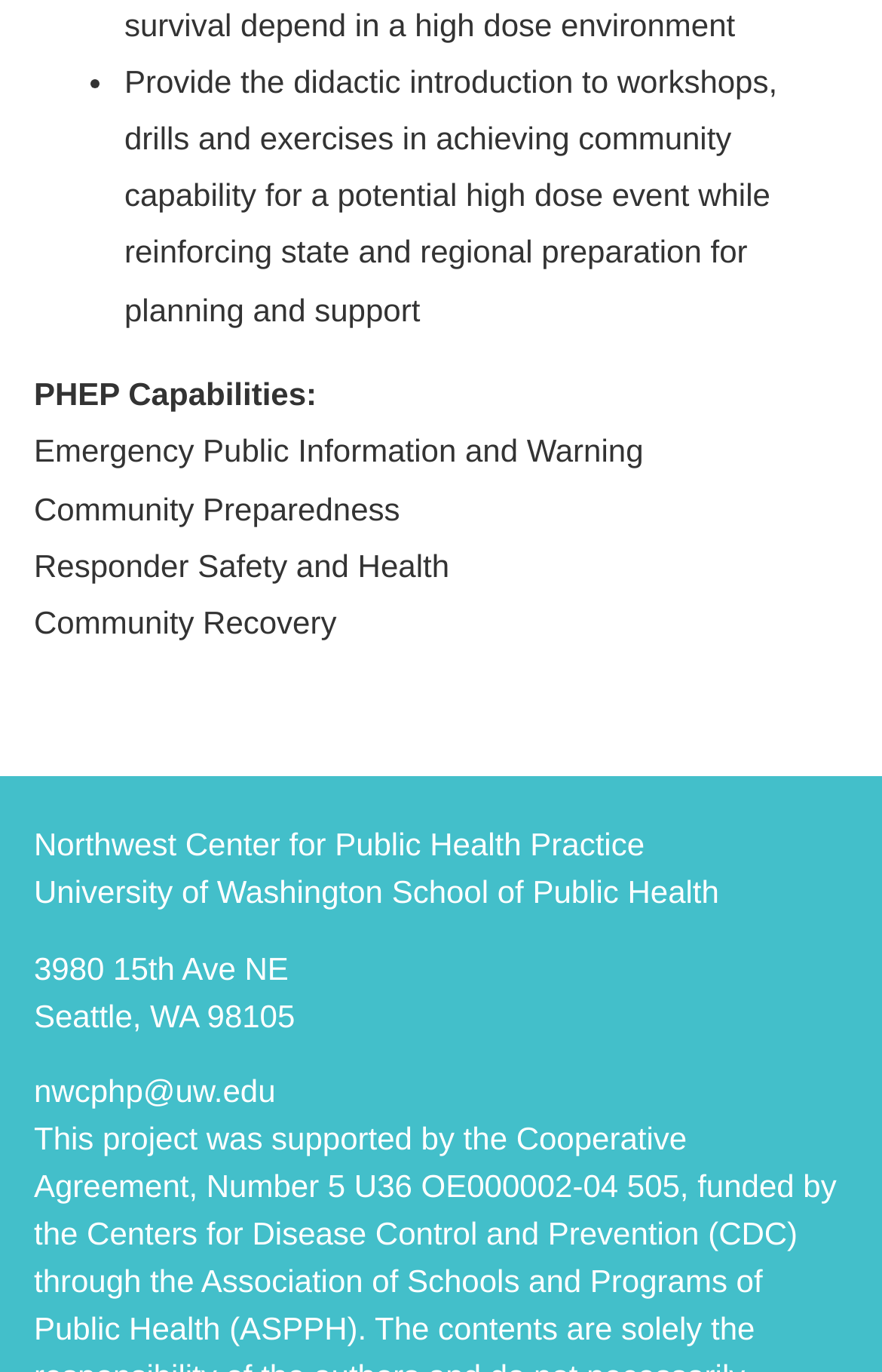What is the topic of the provided introduction?
Please answer the question with a single word or phrase, referencing the image.

Workshops and exercises